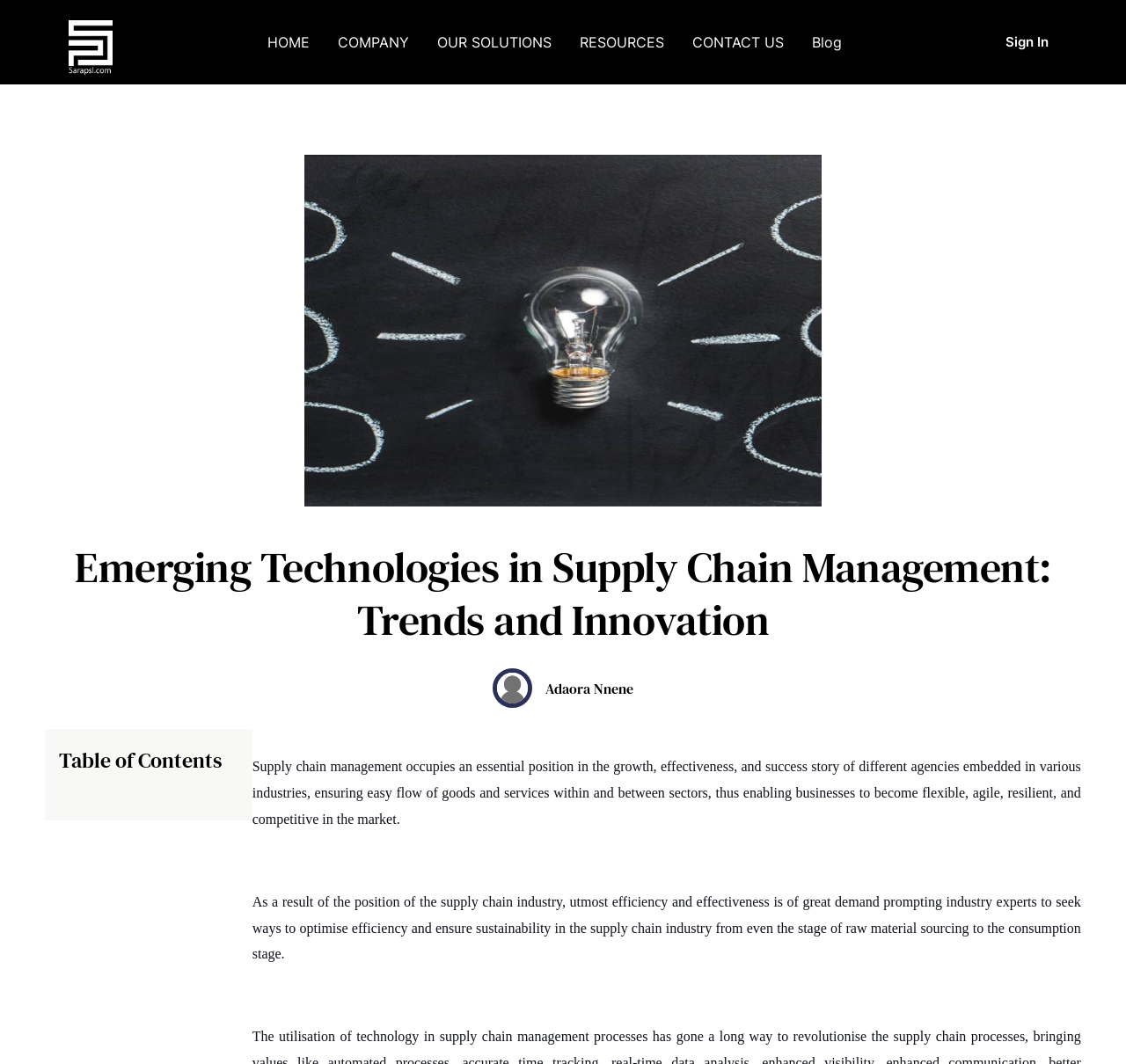Generate the title text from the webpage.

Emerging Technologies in Supply Chain Management: Trends and Innovation